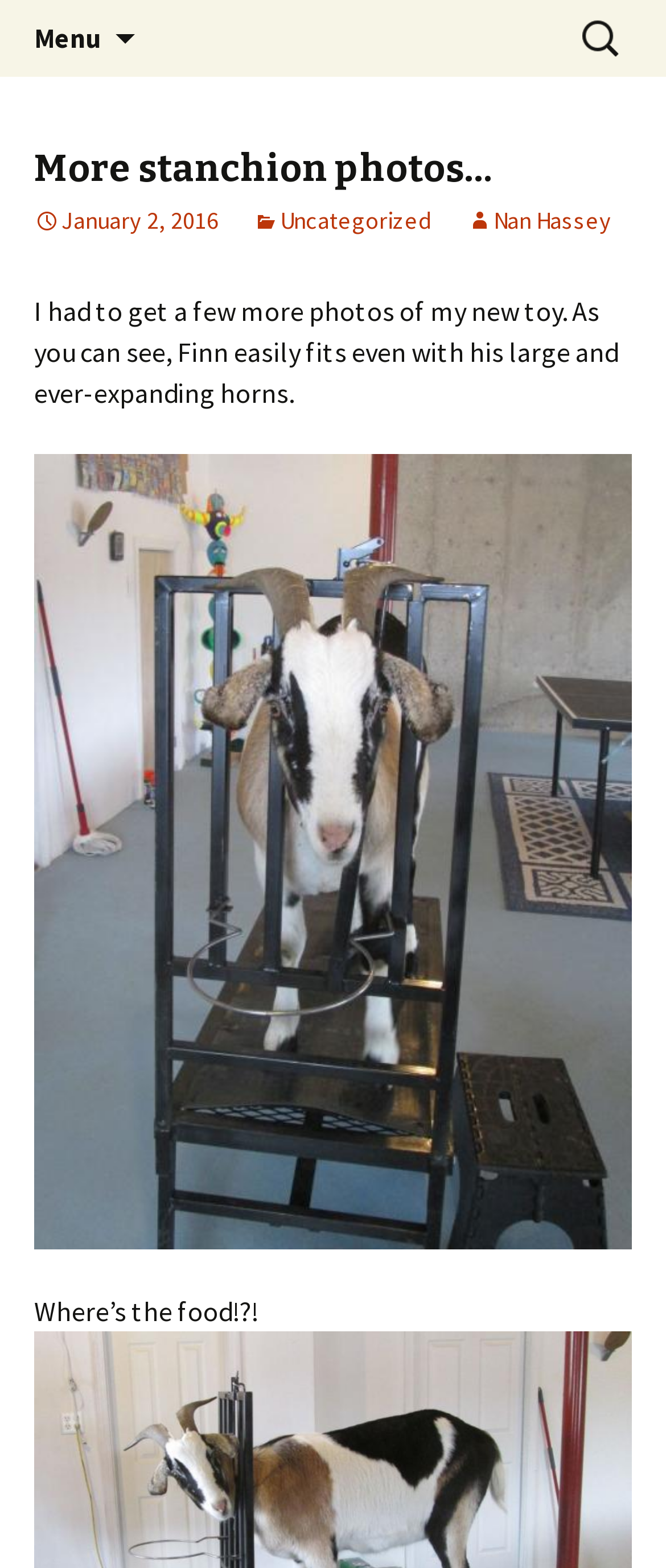Find the UI element described as: "January 2, 2016" and predict its bounding box coordinates. Ensure the coordinates are four float numbers between 0 and 1, [left, top, right, bottom].

[0.051, 0.13, 0.328, 0.15]